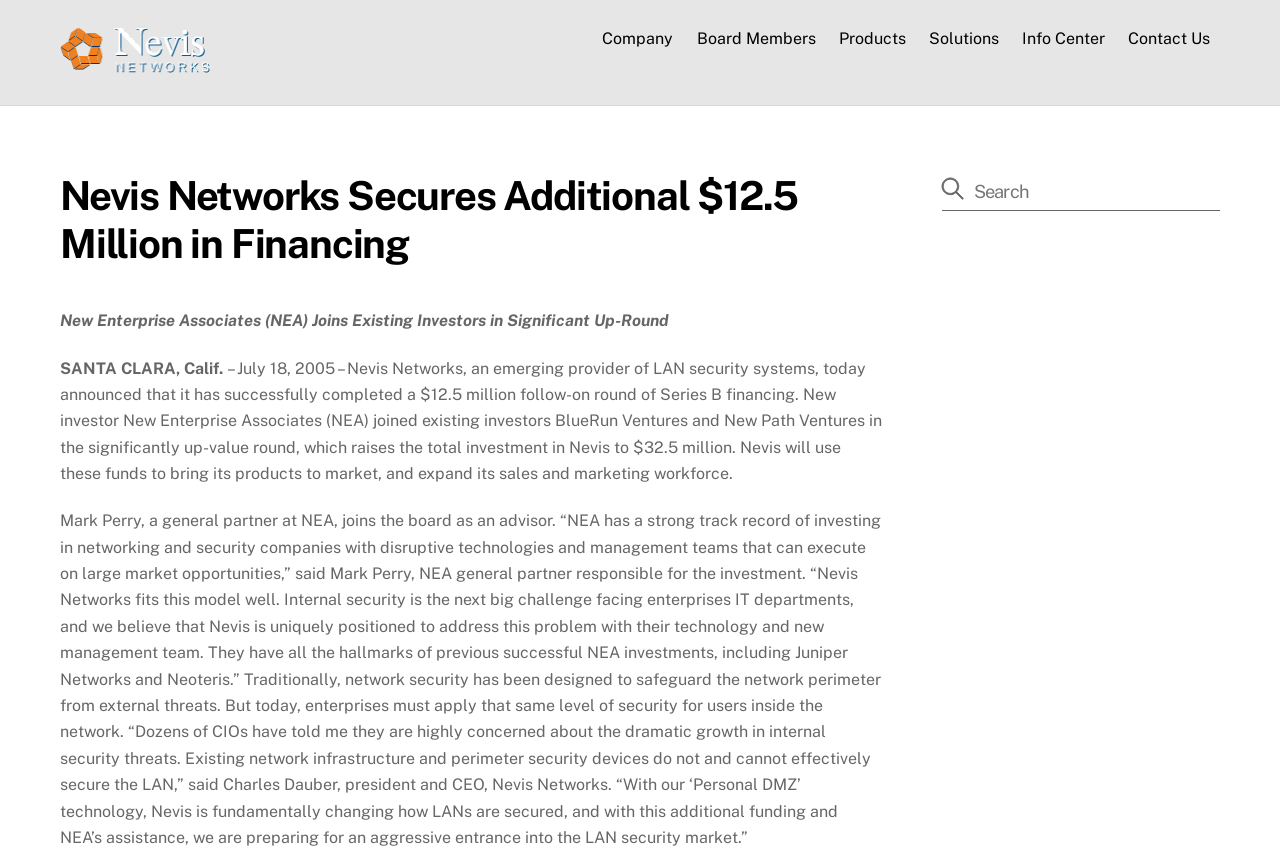Please specify the bounding box coordinates of the area that should be clicked to accomplish the following instruction: "View the info center". The coordinates should consist of four float numbers between 0 and 1, i.e., [left, top, right, bottom].

[0.791, 0.019, 0.871, 0.072]